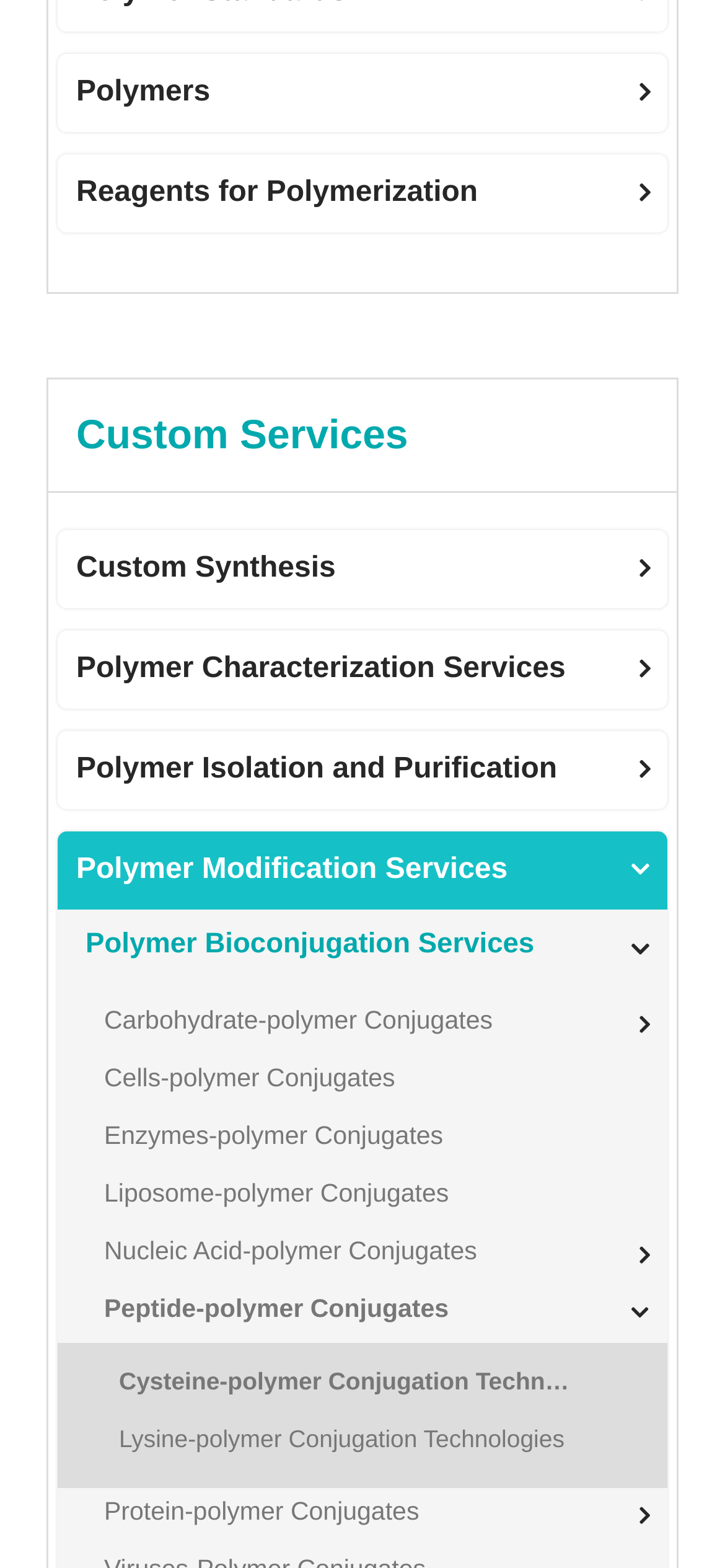Respond with a single word or phrase for the following question: 
How many types of polymer conjugates are listed?

8